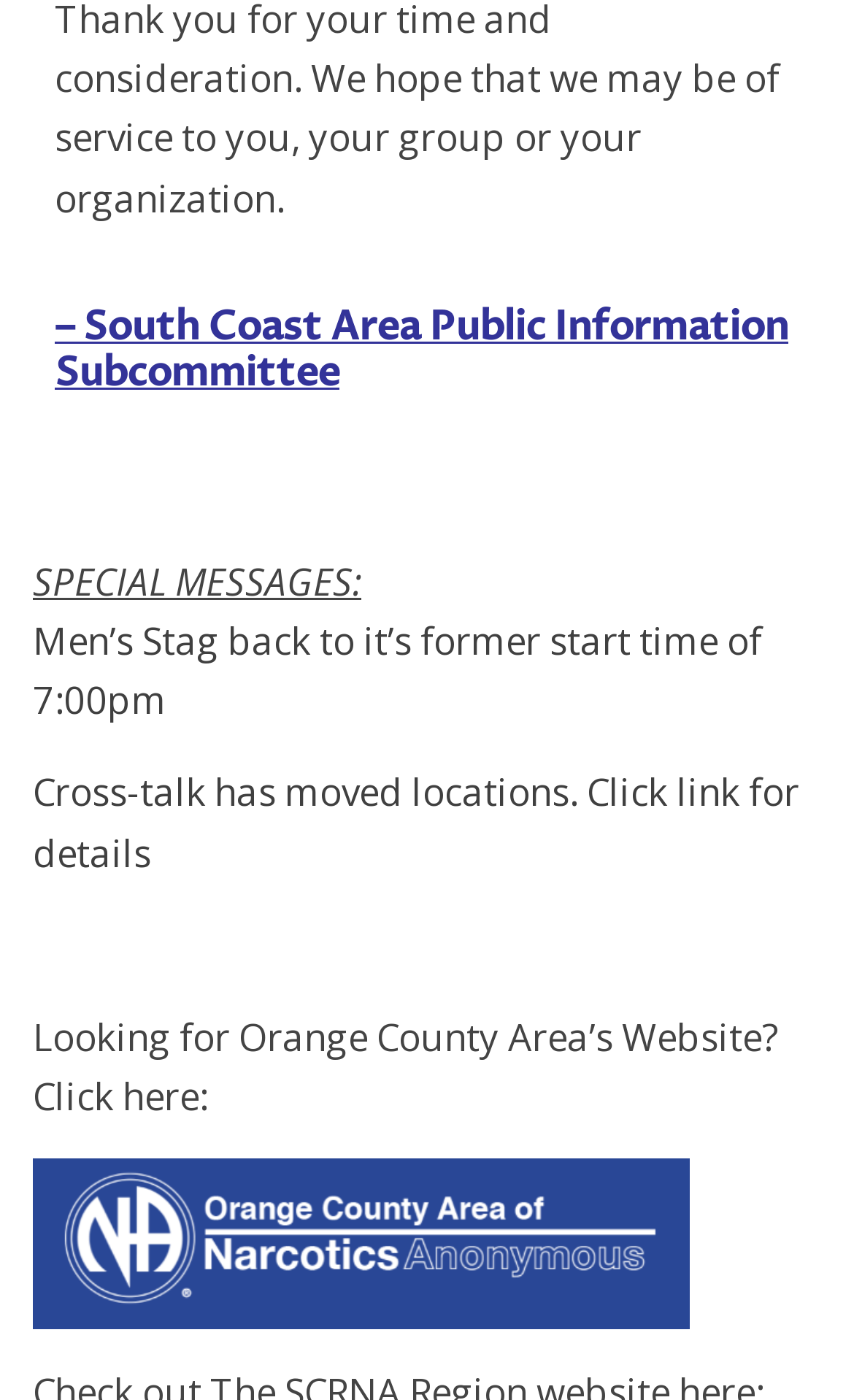What is the relation between this webpage and Orange County Area?
From the image, respond with a single word or phrase.

Alternative website